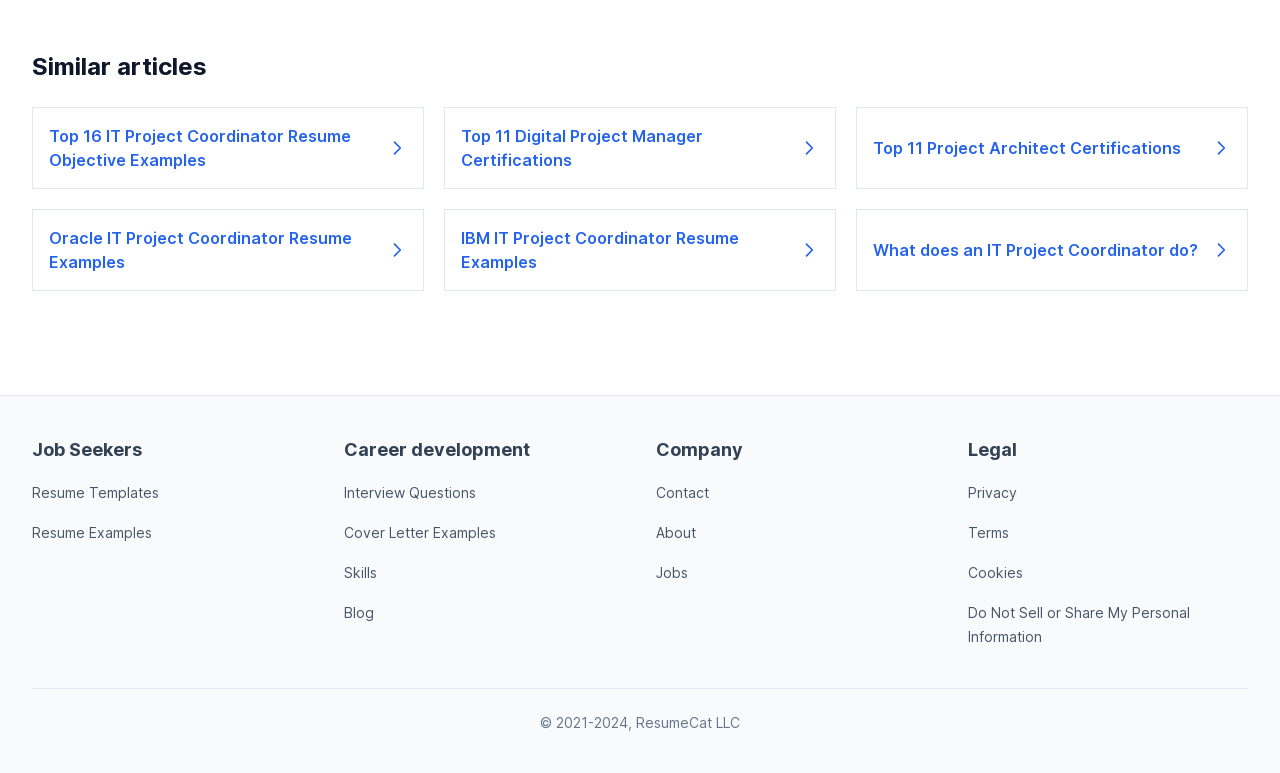Provide the bounding box coordinates of the UI element that matches the description: "REVENUE MEMORANDUM CIRCULAR NO. 119-2022".

None